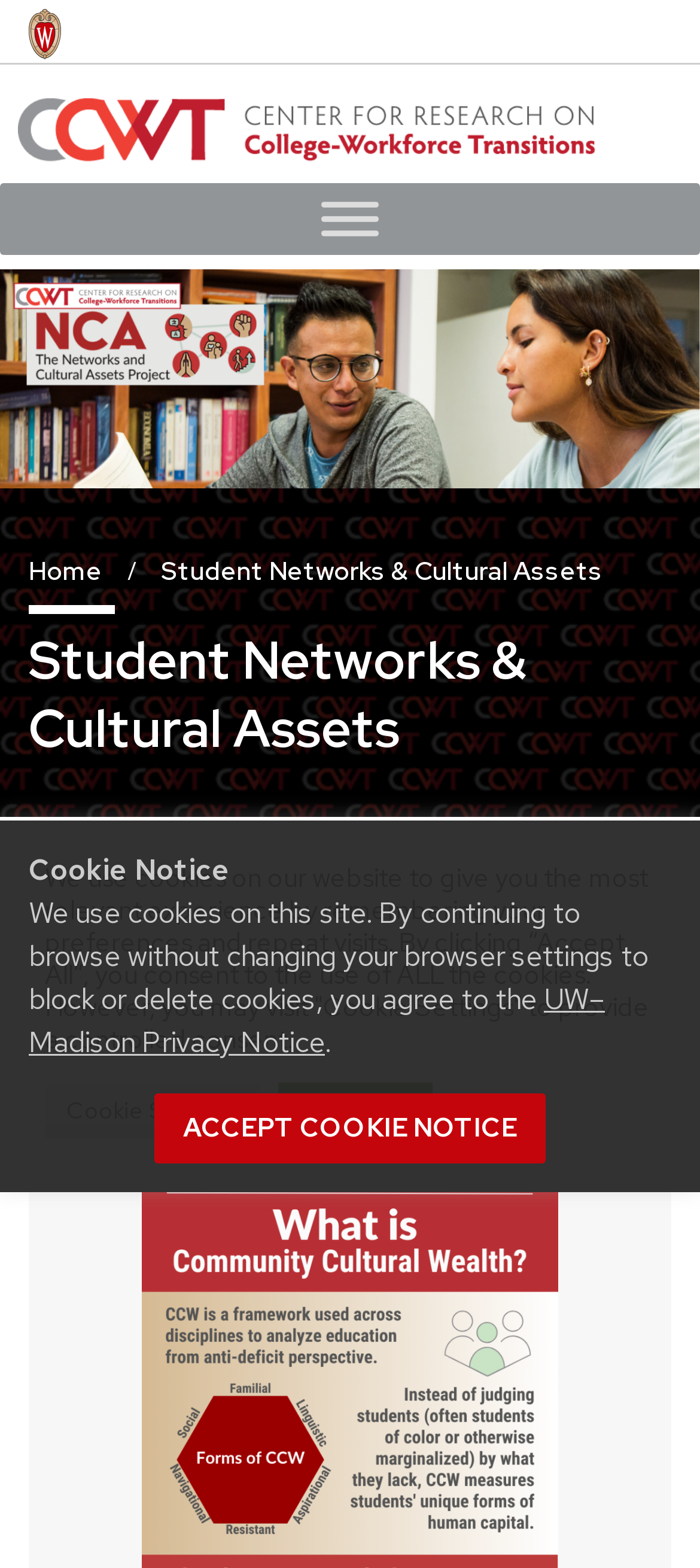Can you find the bounding box coordinates for the UI element given this description: "Home"? Provide the coordinates as four float numbers between 0 and 1: [left, top, right, bottom].

[0.041, 0.348, 0.146, 0.381]